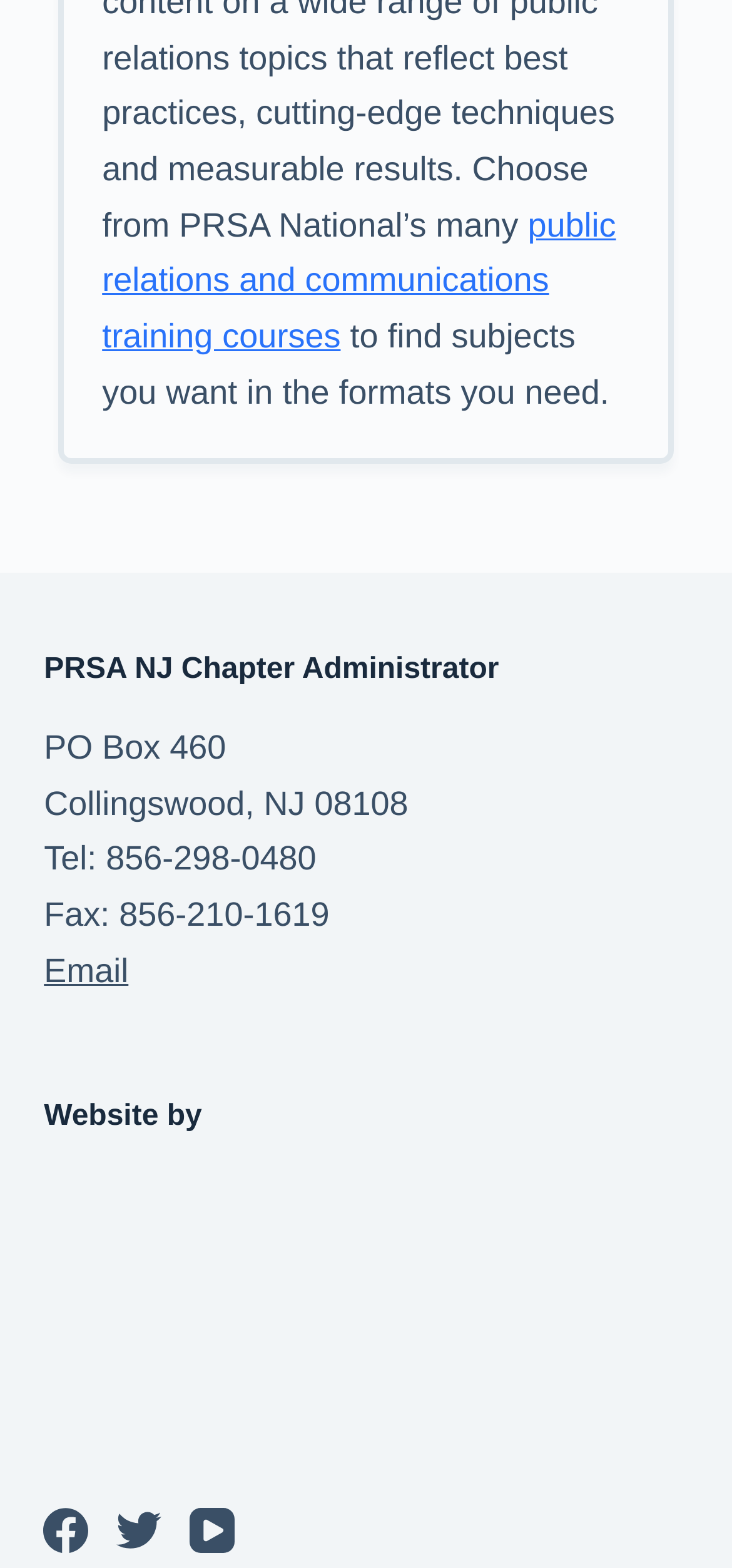Provide the bounding box coordinates of the HTML element described as: "YouTube". The bounding box coordinates should be four float numbers between 0 and 1, i.e., [left, top, right, bottom].

[0.26, 0.962, 0.322, 0.991]